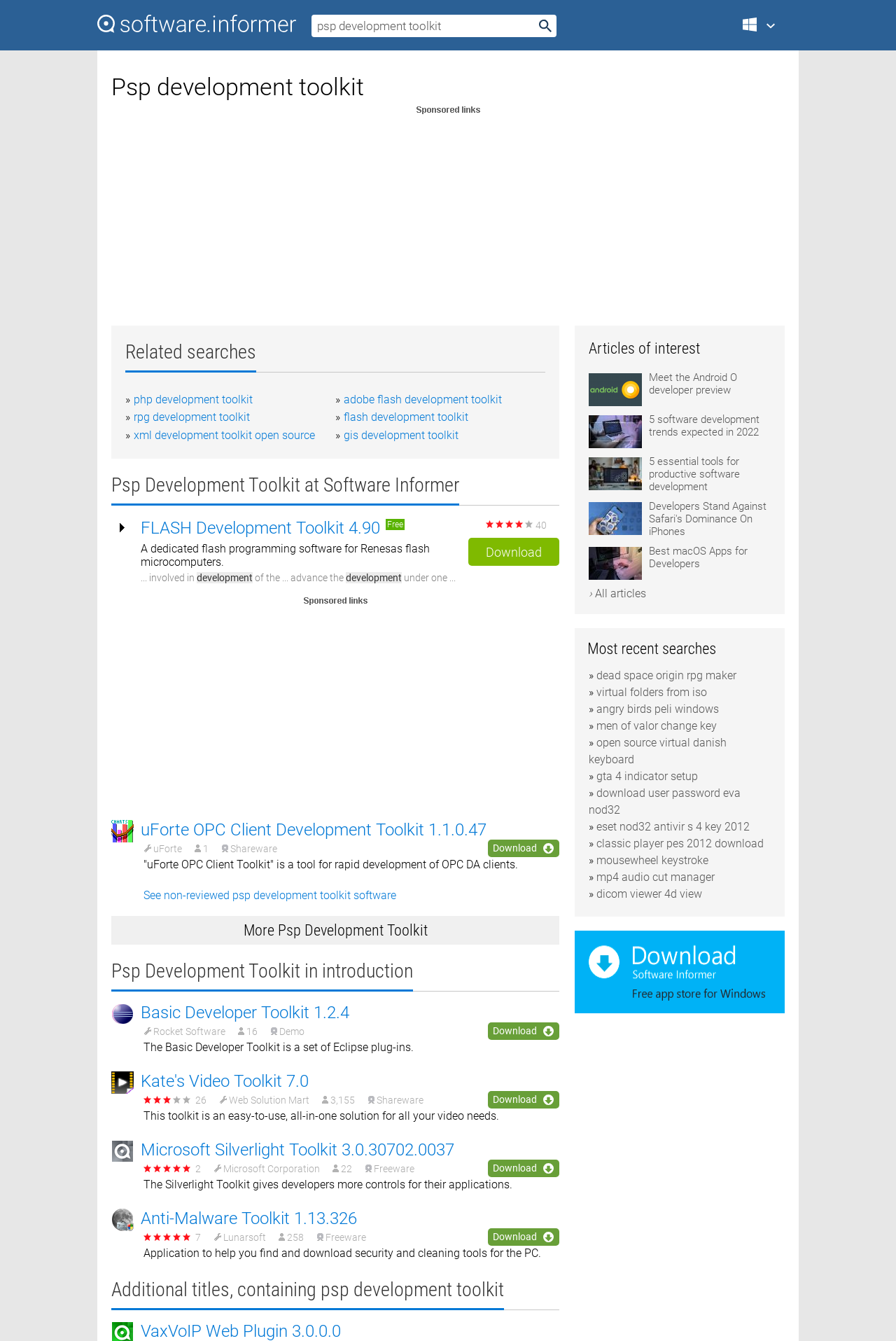Identify the bounding box coordinates for the region to click in order to carry out this instruction: "Explore 'uForte OPC Client Development Toolkit 1.1.0.47'". Provide the coordinates using four float numbers between 0 and 1, formatted as [left, top, right, bottom].

[0.157, 0.611, 0.543, 0.626]